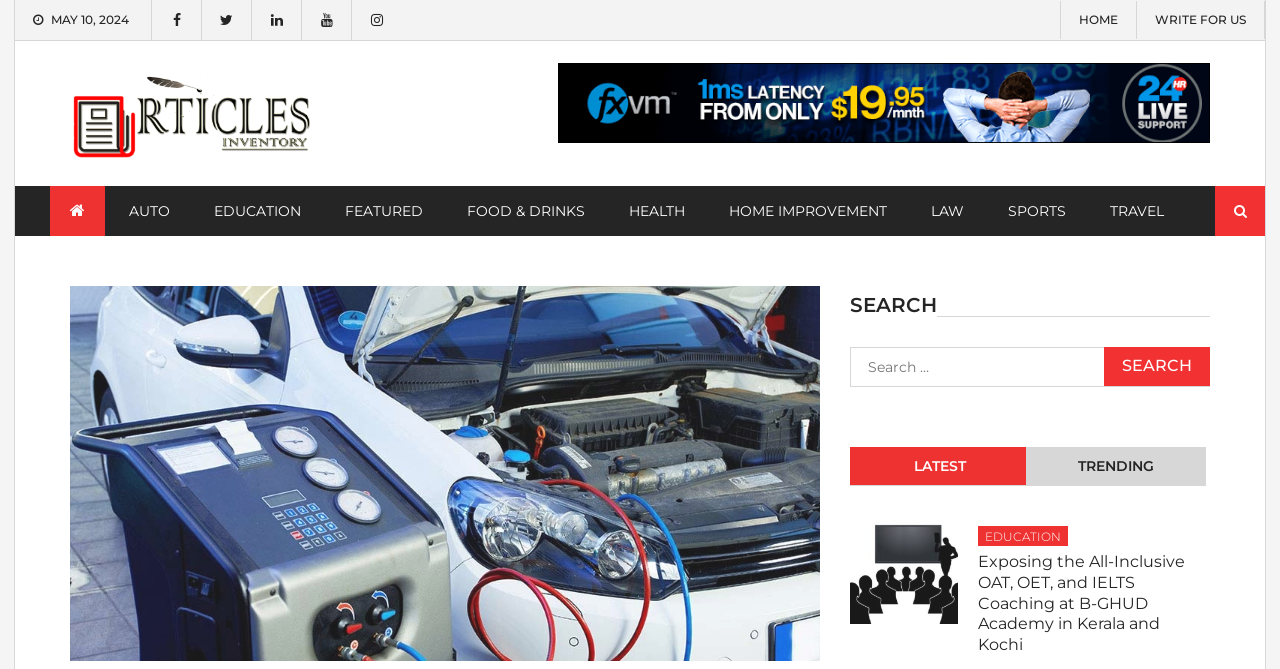With reference to the screenshot, provide a detailed response to the question below:
What is the date displayed at the top of the webpage?

I looked at the top of the webpage and found the date 'MAY 10, 2024' displayed.